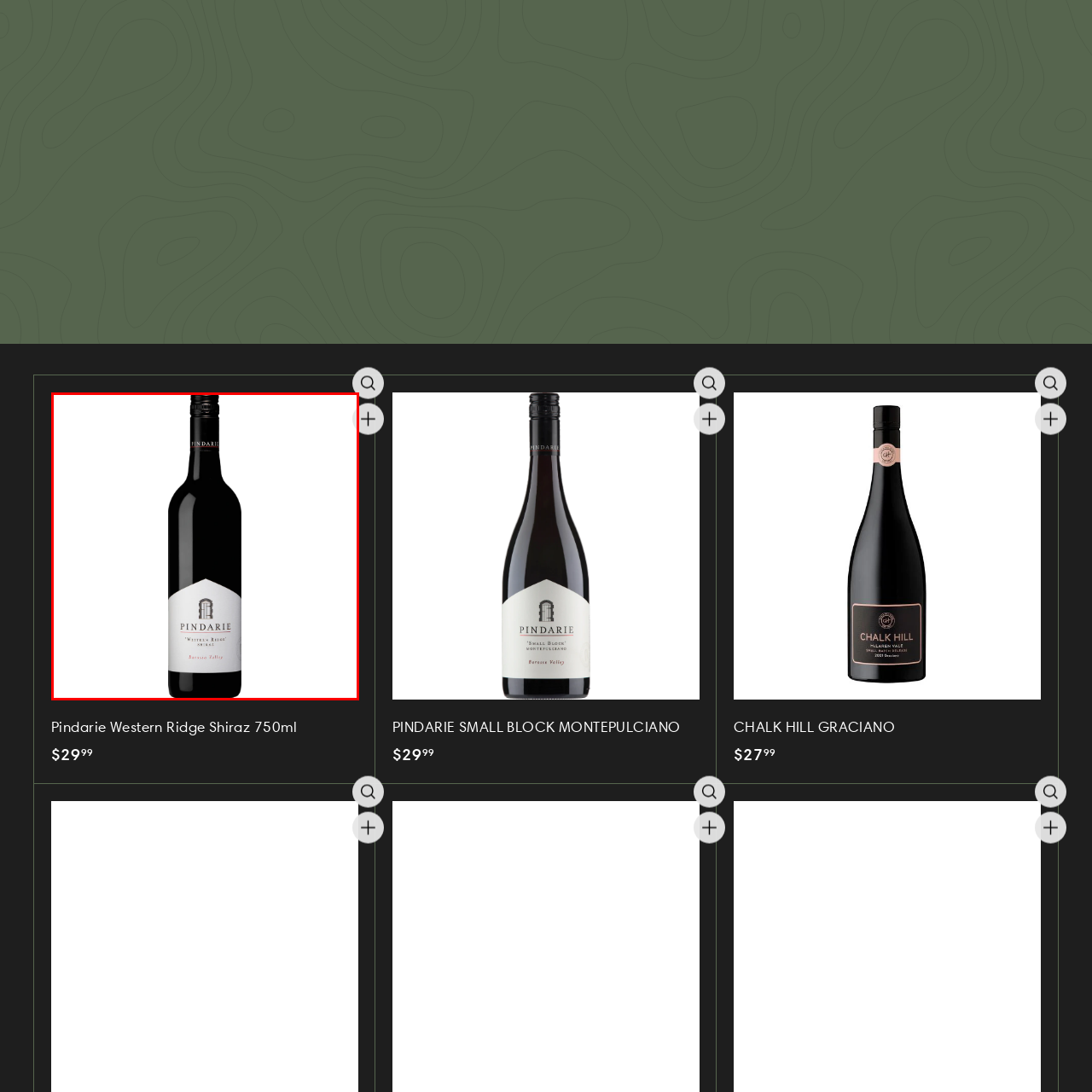Describe in detail what is happening in the image highlighted by the red border.

The image showcases a bottle of Pindarie "Written Ridge" Shiraz, a wine from the renowned Barossa Valley. The bottle features a sleek design, predominantly in dark glass, with an elegant label that prominently displays the brand name "PINDARIE" along with the wine type, "Shiraz." The label's style conveys a sense of sophistication, making it an attractive choice for wine enthusiasts. This Shiraz is part of a collection offered for purchase, highlighting its availability for pickup at a nearby location. Ideal for pairing with hearty meals or enjoying on its own, this wine embodies the rich flavors and characteristics synonymous with Barossa Valley wines.